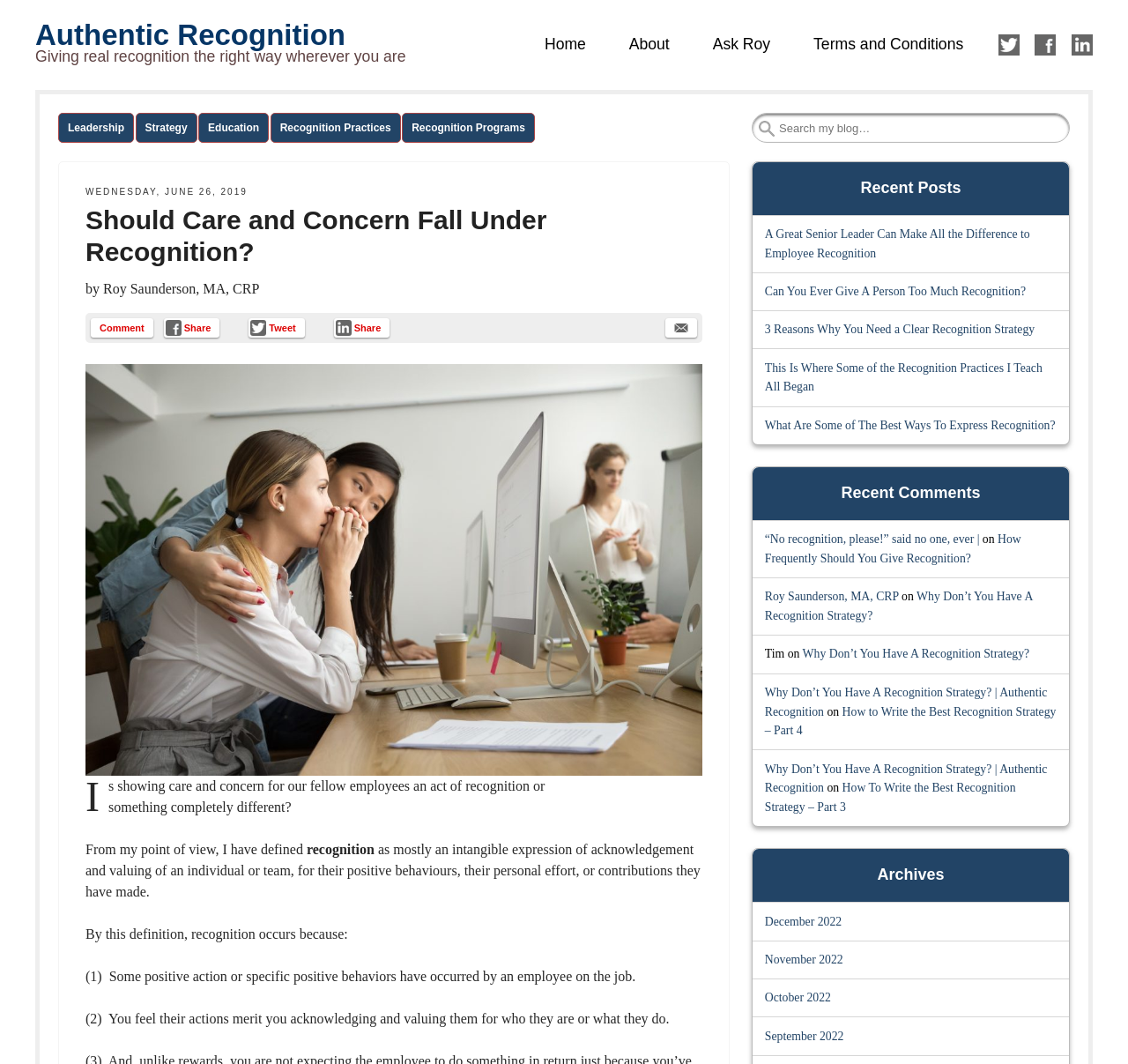Using the element description: "October 2022", determine the bounding box coordinates. The coordinates should be in the format [left, top, right, bottom], with values between 0 and 1.

[0.678, 0.931, 0.737, 0.944]